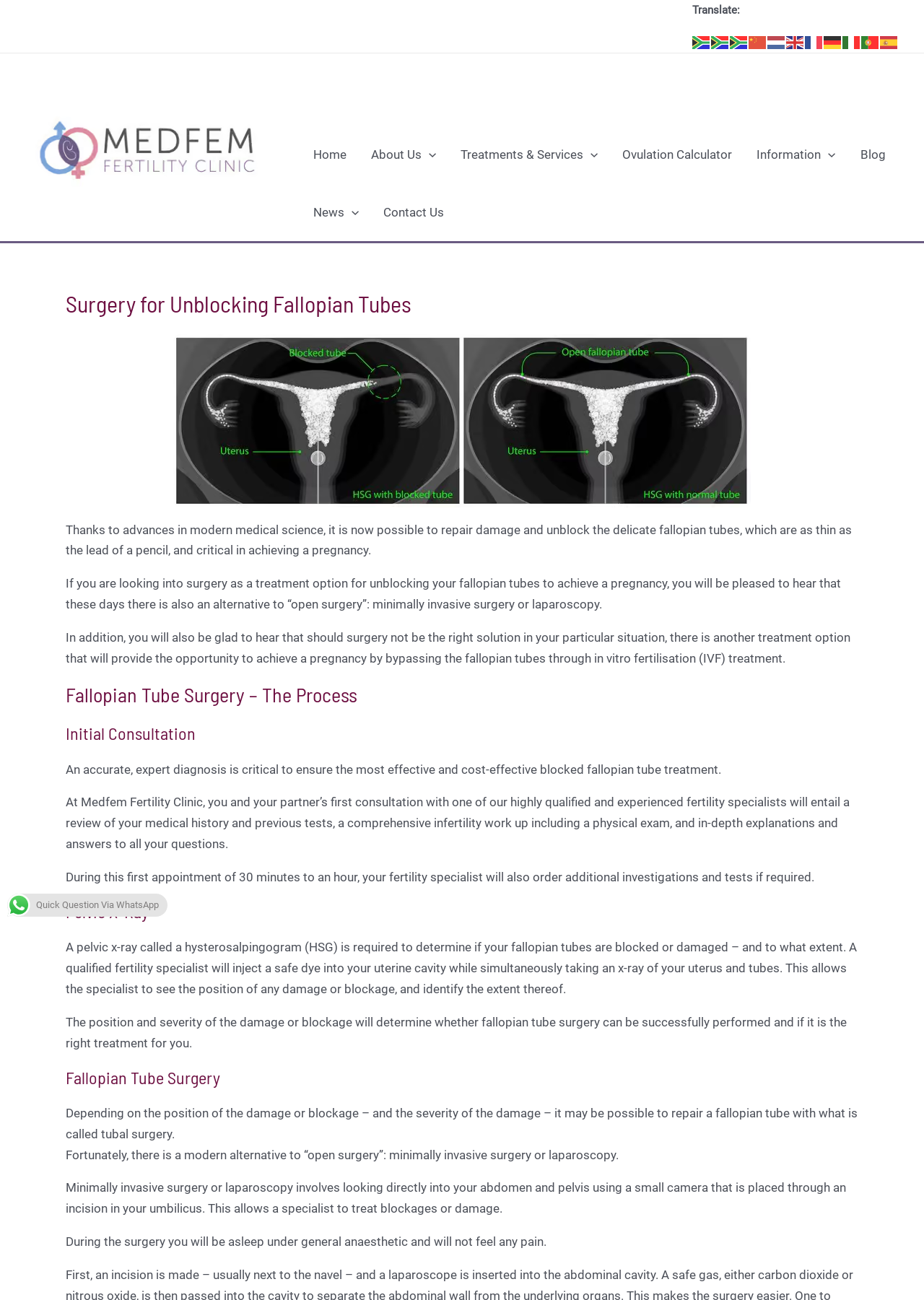Based on the element description: "Treatments & Services", identify the bounding box coordinates for this UI element. The coordinates must be four float numbers between 0 and 1, listed as [left, top, right, bottom].

[0.485, 0.096, 0.66, 0.141]